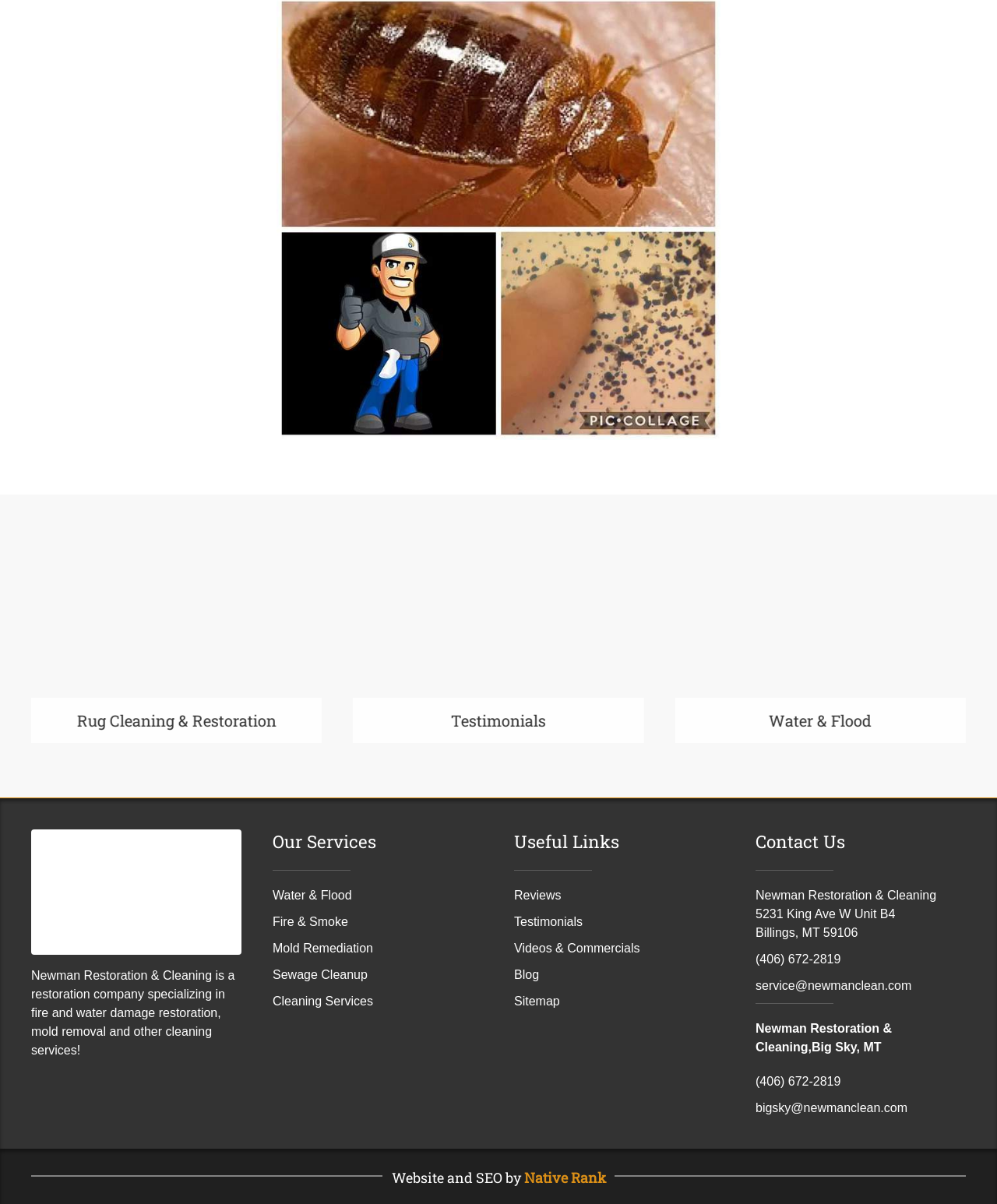Please give the bounding box coordinates of the area that should be clicked to fulfill the following instruction: "Visit the Newman Restoration & Cleaning homepage". The coordinates should be in the format of four float numbers from 0 to 1, i.e., [left, top, right, bottom].

[0.039, 0.696, 0.234, 0.786]